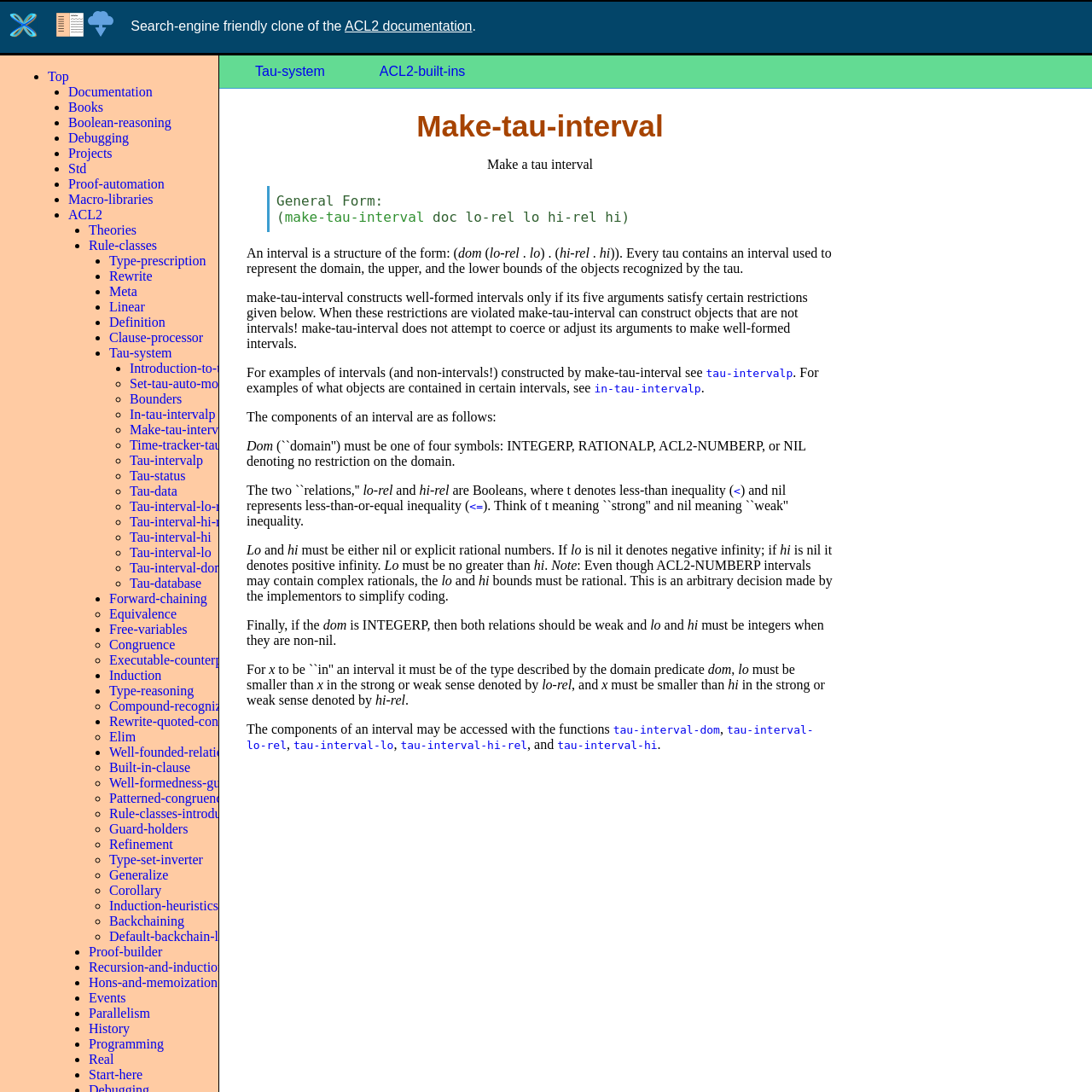What is the last link in the list?
Look at the screenshot and give a one-word or phrase answer.

Tau-interval-dom